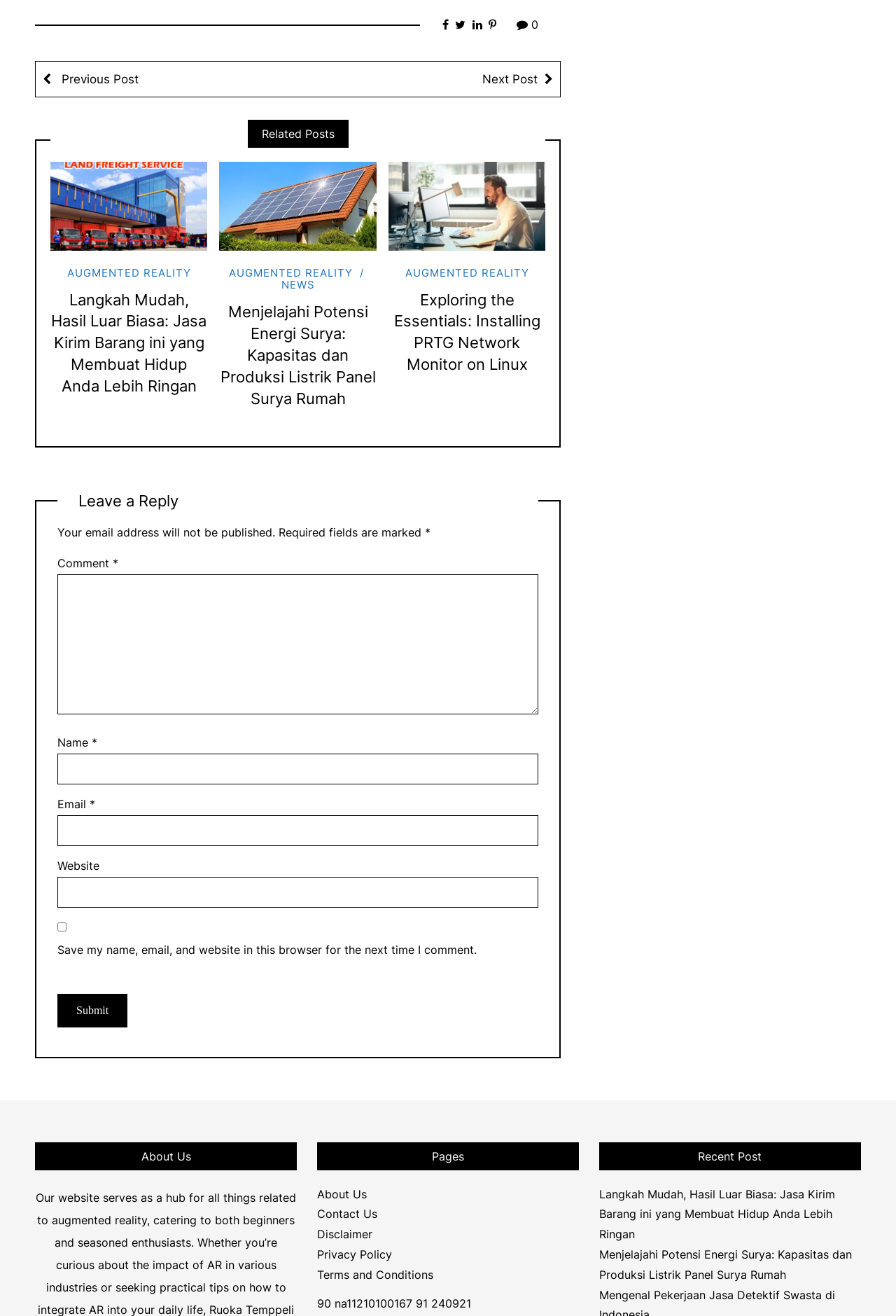Determine the bounding box coordinates of the region to click in order to accomplish the following instruction: "Read the 'About Us' page". Provide the coordinates as four float numbers between 0 and 1, specifically [left, top, right, bottom].

[0.354, 0.902, 0.409, 0.913]